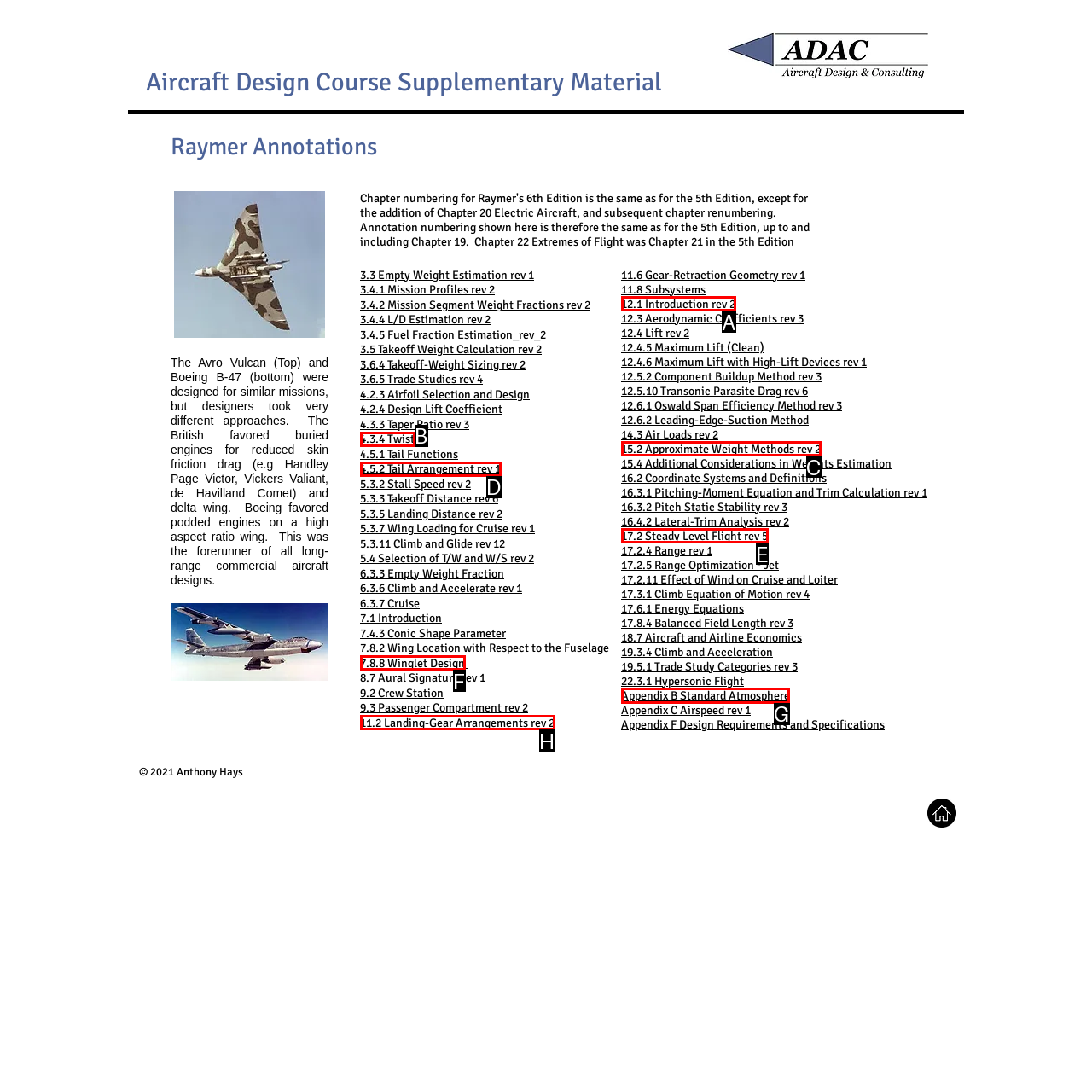Determine the HTML element to be clicked to complete the task: Click on 'Appendix B Standard Atmosphere'. Answer by giving the letter of the selected option.

G